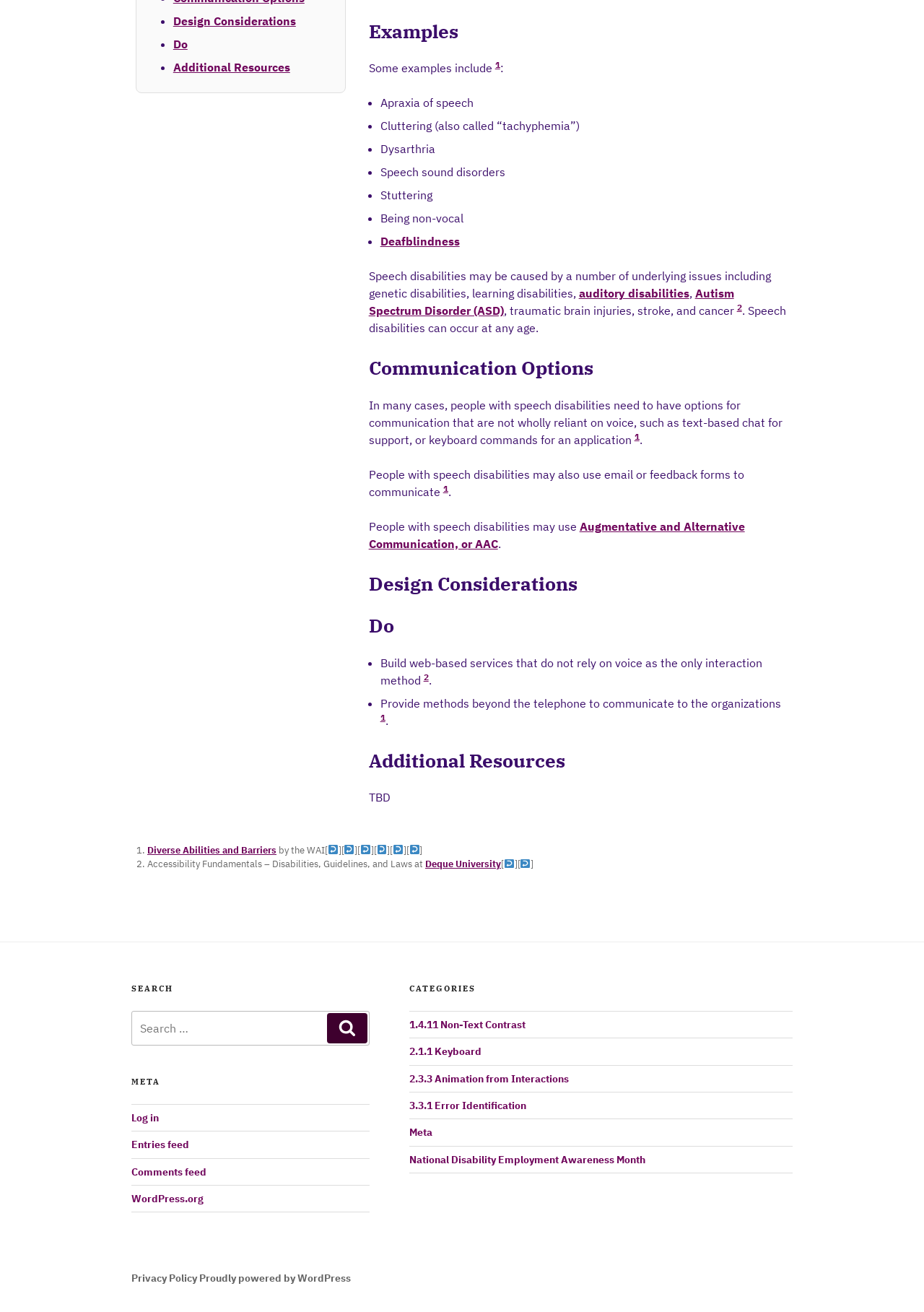Identify the bounding box coordinates for the UI element described as follows: National Disability Employment Awareness Month. Use the format (top-left x, top-left y, bottom-right x, bottom-right y) and ensure all values are floating point numbers between 0 and 1.

[0.443, 0.879, 0.698, 0.889]